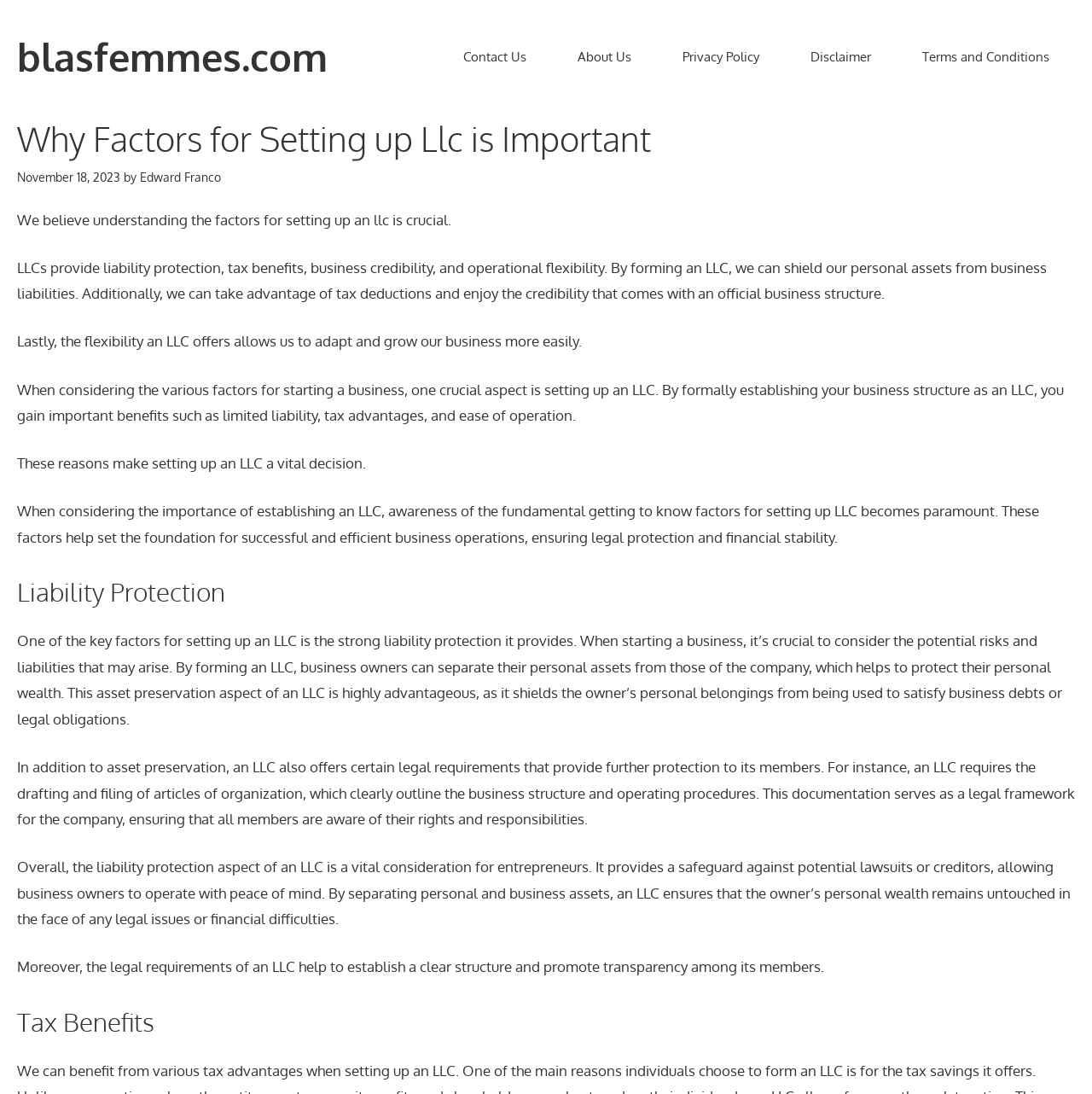Given the following UI element description: "Contact Us", find the bounding box coordinates in the webpage screenshot.

[0.401, 0.037, 0.505, 0.068]